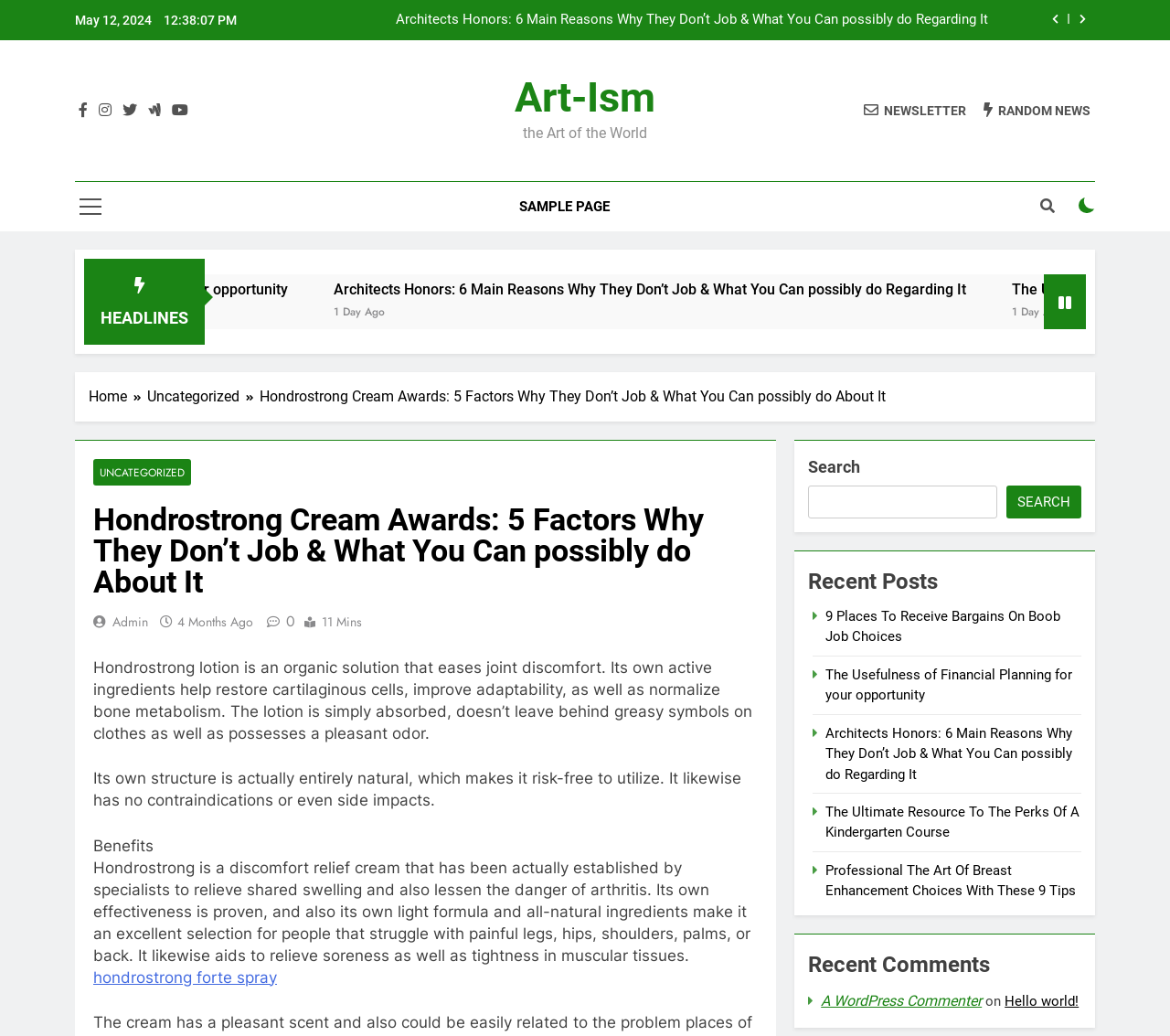Please give the bounding box coordinates of the area that should be clicked to fulfill the following instruction: "View the NEWSLETTER". The coordinates should be in the format of four float numbers from 0 to 1, i.e., [left, top, right, bottom].

[0.738, 0.098, 0.826, 0.115]